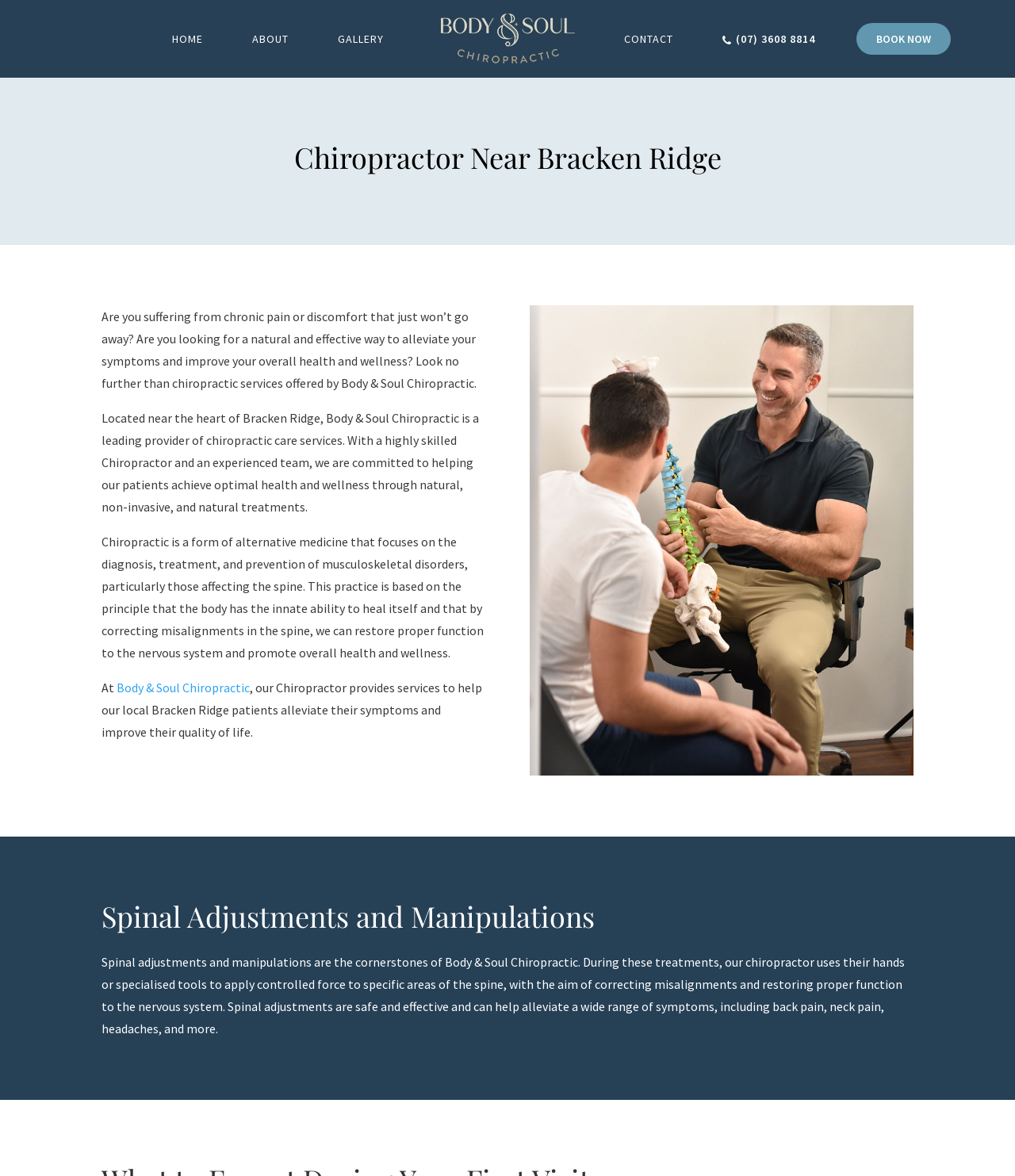Provide the bounding box coordinates of the section that needs to be clicked to accomplish the following instruction: "Contact us."

[0.614, 0.007, 0.663, 0.059]